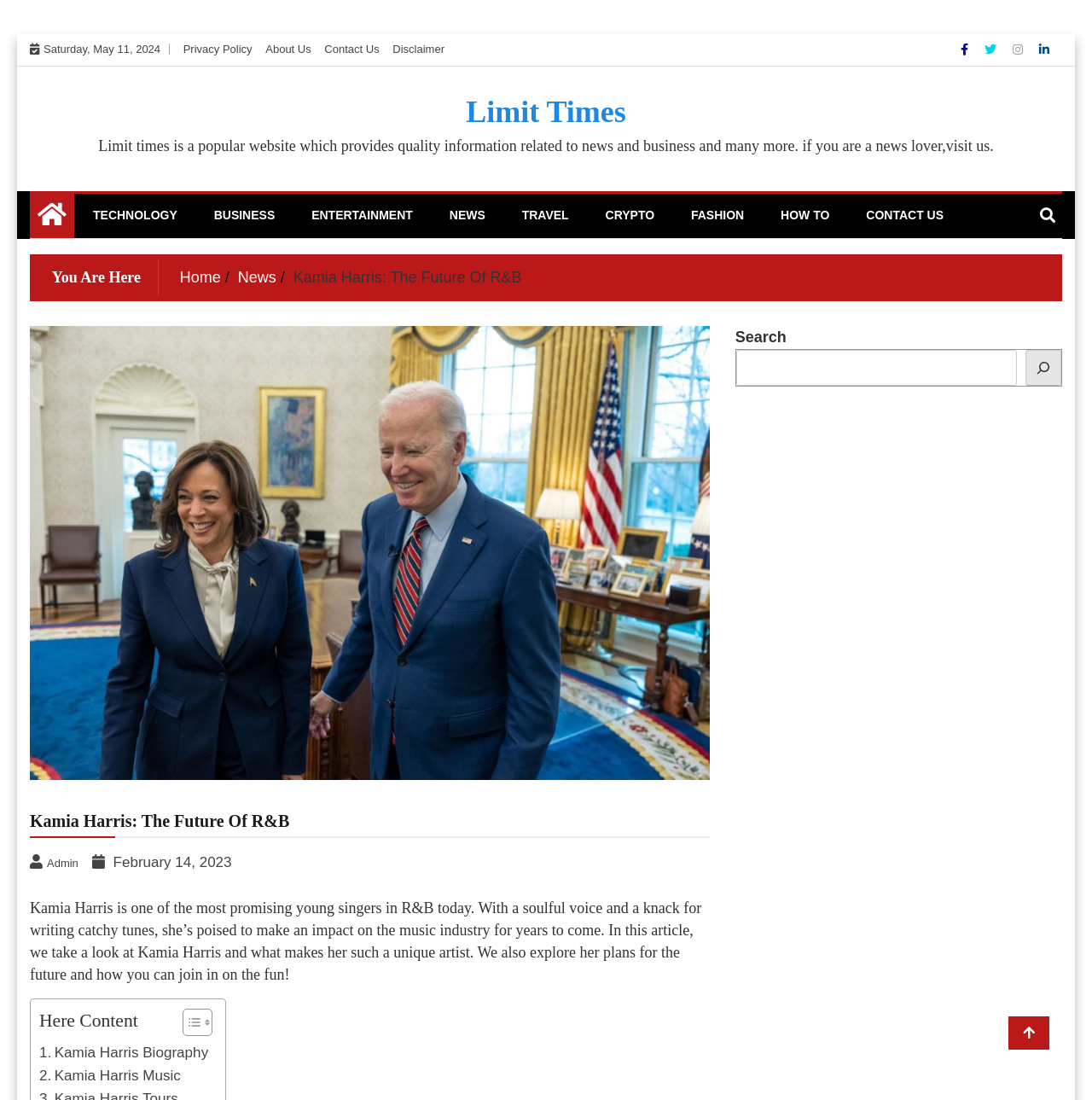What is the purpose of the button with the icon ''?
From the image, respond with a single word or phrase.

Search